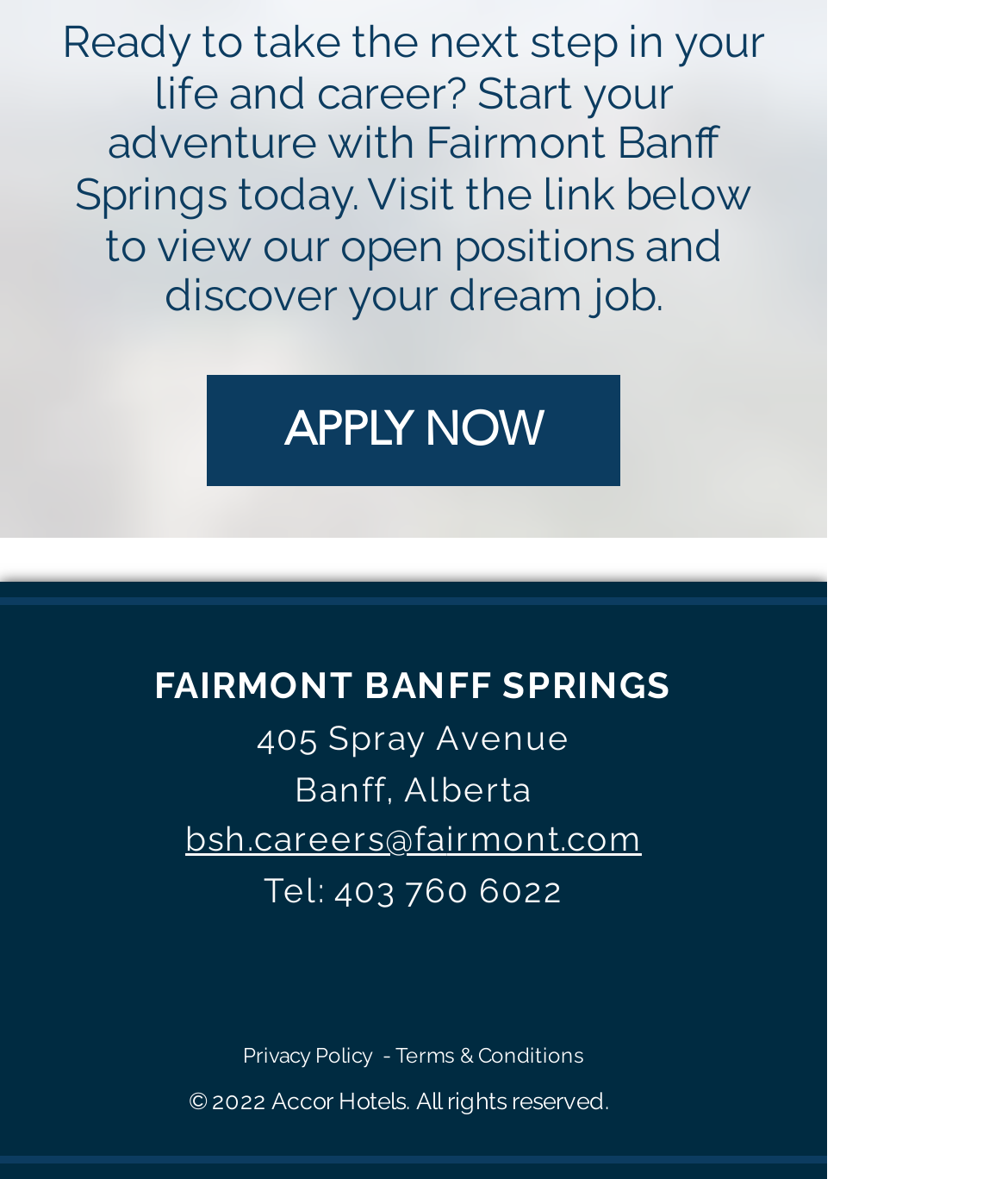What is the name of the hotel?
Provide a detailed answer to the question, using the image to inform your response.

The name of the hotel can be found in the StaticText element with the text 'FAIRMONT BANFF SPRINGS' located at the top of the page.